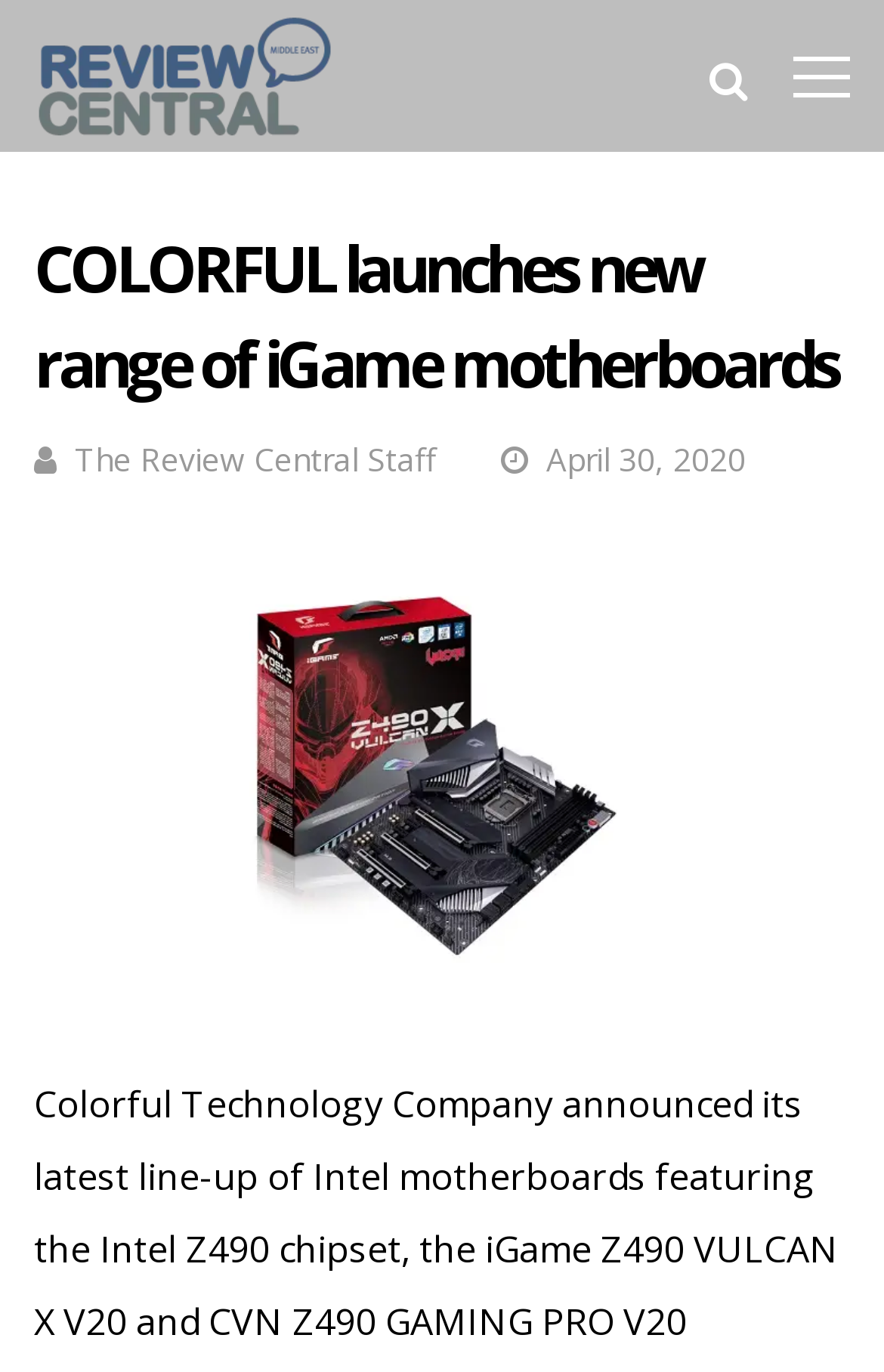Use a single word or phrase to answer this question: 
What is the date of the article?

April 30, 2020